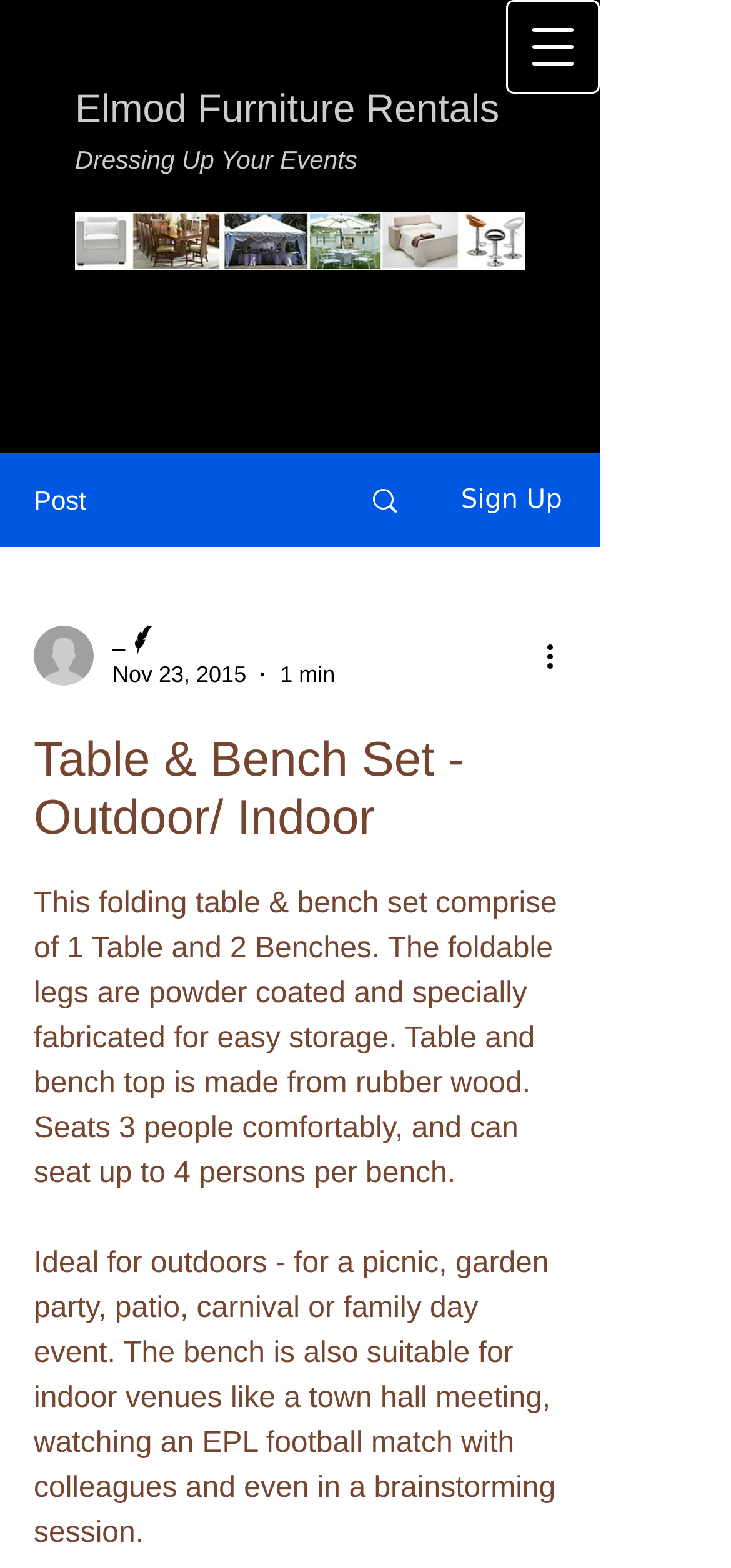Bounding box coordinates must be specified in the format (top-left x, top-left y, bottom-right x, bottom-right y). All values should be floating point numbers between 0 and 1. What are the bounding box coordinates of the UI element described as: aria-label="More actions"

[0.738, 0.404, 0.8, 0.432]